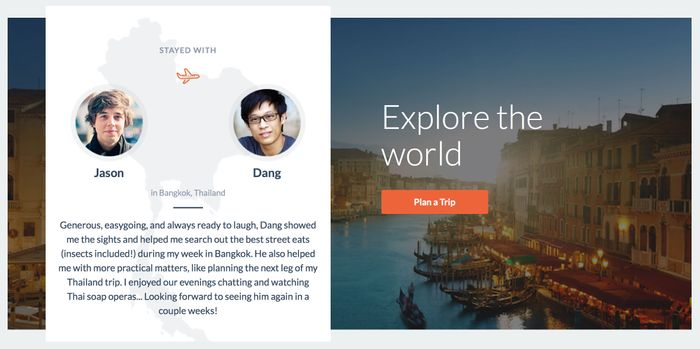Please answer the following question using a single word or phrase: 
What is Dang's personality like?

Generous, easygoing, and humorous